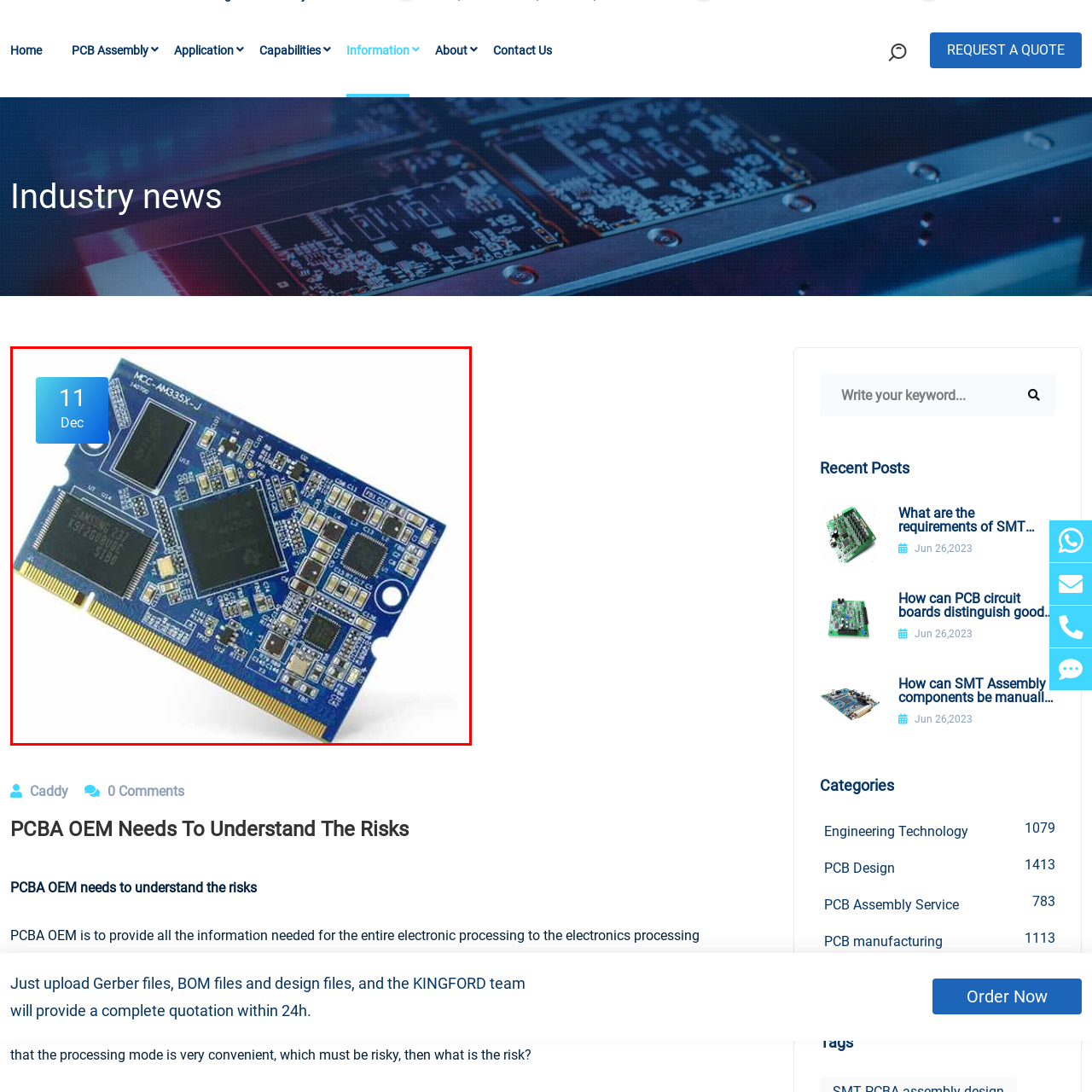Provide an in-depth description of the image within the red bounding box.

This image features a printed circuit board (PCB), displaying a complex arrangement of electronic components. The board is predominantly blue and showcases various surface-mounted chips and capacitors strategically placed across its layout. At the top left corner, a date badge indicates the 11th of December, suggesting the relevance of this image to a specific time or event. The PCB is identified with the label "MCC-AN335X-J," which may refer to its model or part number, indicating its potential use in electronics manufacturing or applications. This visual represents the intricate design and functionality characteristic of modern electronic devices, emphasizing the importance of PCBs in the manufacturing process of electronic assemblies.